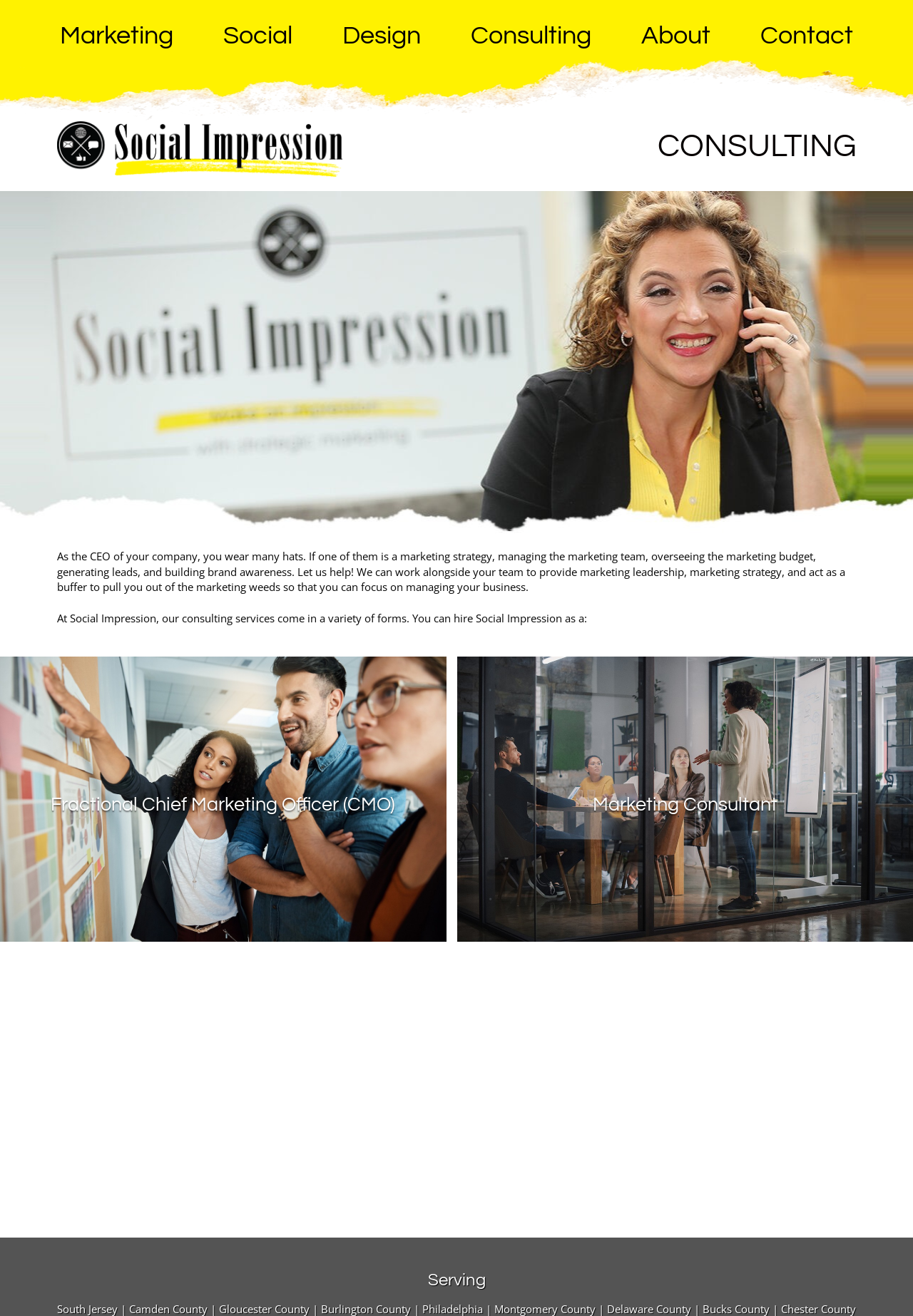Please identify the bounding box coordinates of the element's region that should be clicked to execute the following instruction: "Click on the 'Marketing Consultant' option". The bounding box coordinates must be four float numbers between 0 and 1, i.e., [left, top, right, bottom].

[0.501, 0.499, 1.0, 0.716]